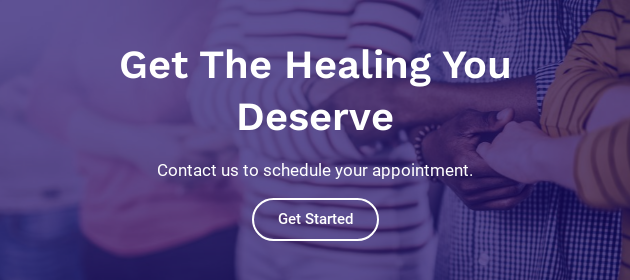Thoroughly describe everything you see in the image.

The image features a warm and inviting interface for the Celebration Hope Center, emphasizing their commitment to trauma counseling and healing. The prominent text invites viewers with the message, "Get The Healing You Deserve," creating a supportive atmosphere. Below this, a call-to-action urges potential clients to "Contact us to schedule your appointment," fostering accessibility and engagement. A clear button labeled "Get Started" invites immediate action. This visual conveys a sense of community and hope, reflecting the center's dedication to helping individuals navigate their healing journeys in a safe and nurturing environment. The background hints at a collaborative and compassionate approach, accentuating the importance of connection in the healing process.